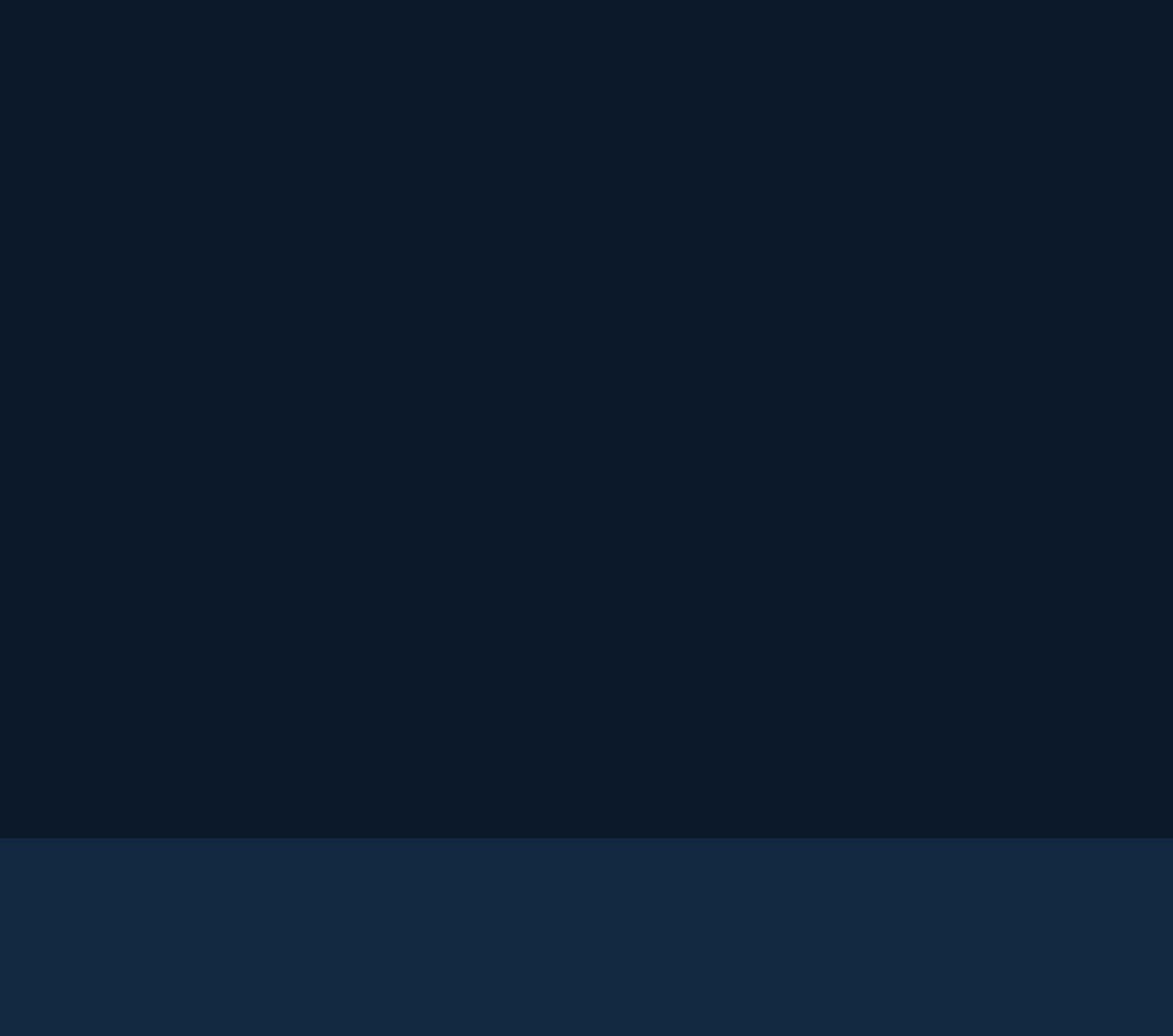Highlight the bounding box coordinates of the region I should click on to meet the following instruction: "Call the '801-845-9026' phone number".

[0.009, 0.217, 0.087, 0.232]